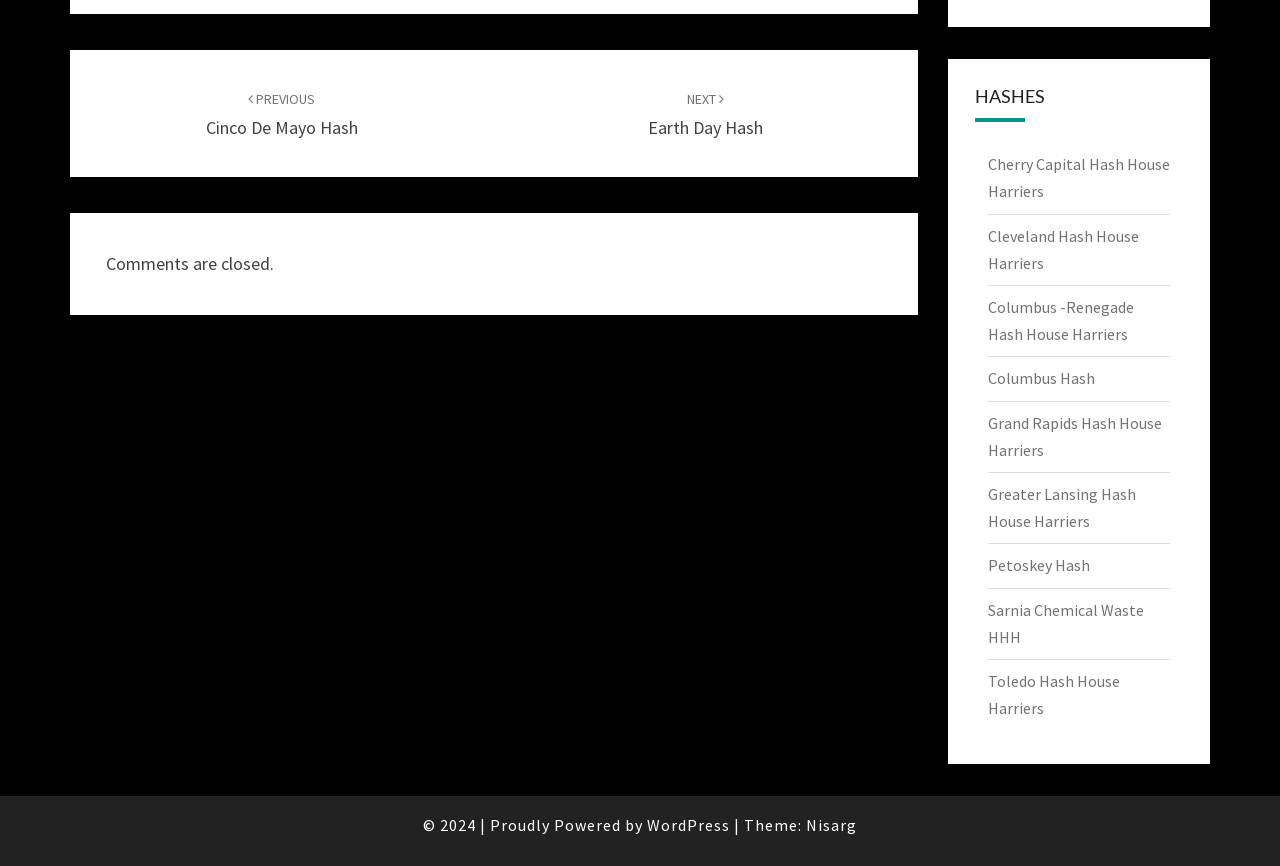Determine the bounding box coordinates of the section to be clicked to follow the instruction: "Read the latest article". The coordinates should be given as four float numbers between 0 and 1, formatted as [left, top, right, bottom].

None